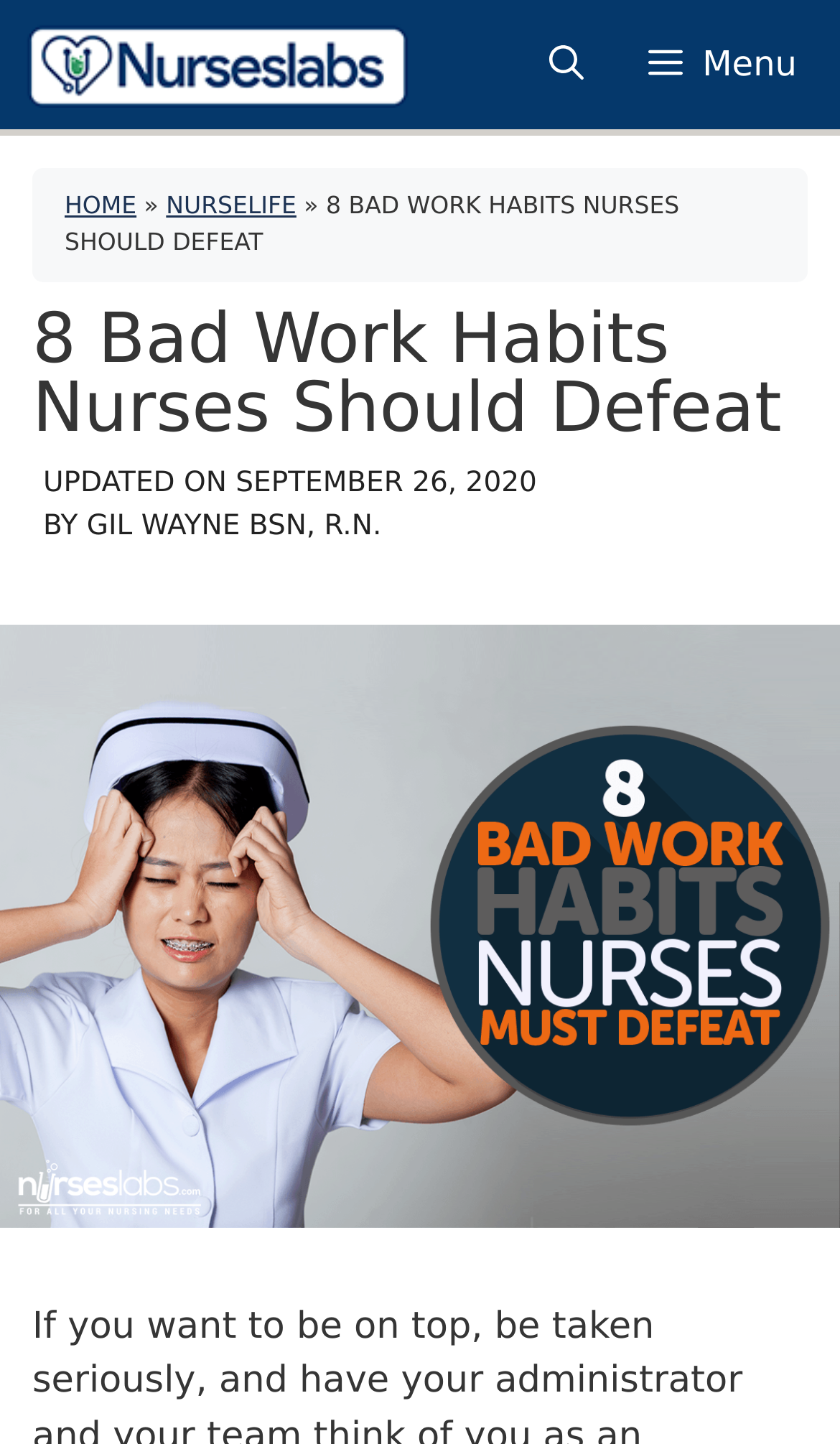What is the topic of the article?
Examine the screenshot and reply with a single word or phrase.

Bad work habits of nurses